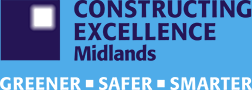Generate an in-depth description of the image you see.

The image features the logo of Constructing Excellence Midlands, displayed prominently against a light blue background. The logo prominently reads "CONSTRUCTING EXCELLENCE" in large, bold purple letters, with "Midlands" positioned beneath in a slightly smaller font. Below the main title, the words "GREENER • SAFER • SMARTER" are featured, conveying the organization's commitment to promoting sustainable and innovative practices within the construction industry. This branding reflects the organization's mission to enhance quality and performance across construction and built environment projects in the Midlands region.